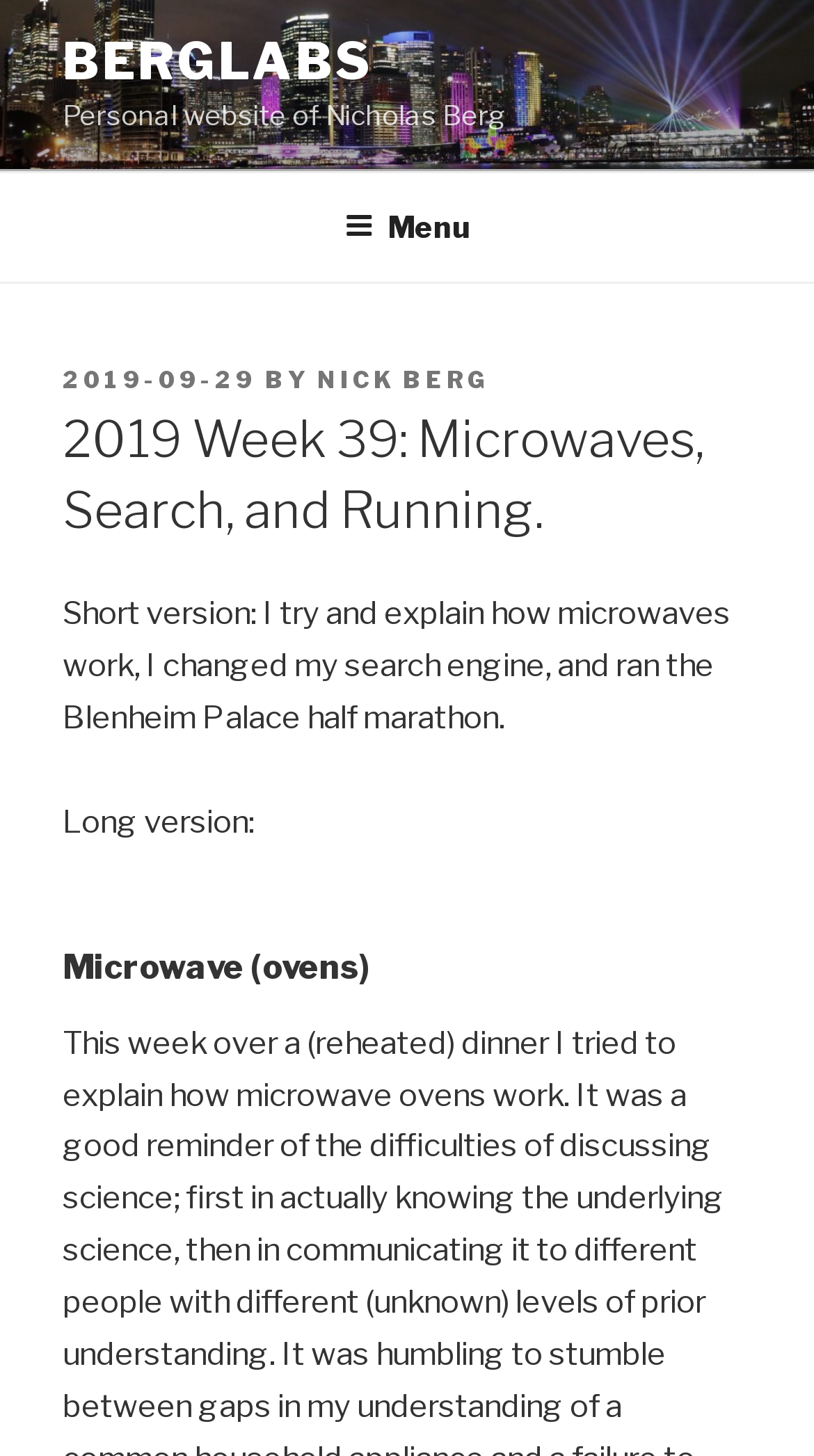What is the topic of the first section of the article?
Provide an in-depth and detailed answer to the question.

I found the answer by looking at the heading 'Microwave (ovens)' which is located below the static text 'Long version:'.